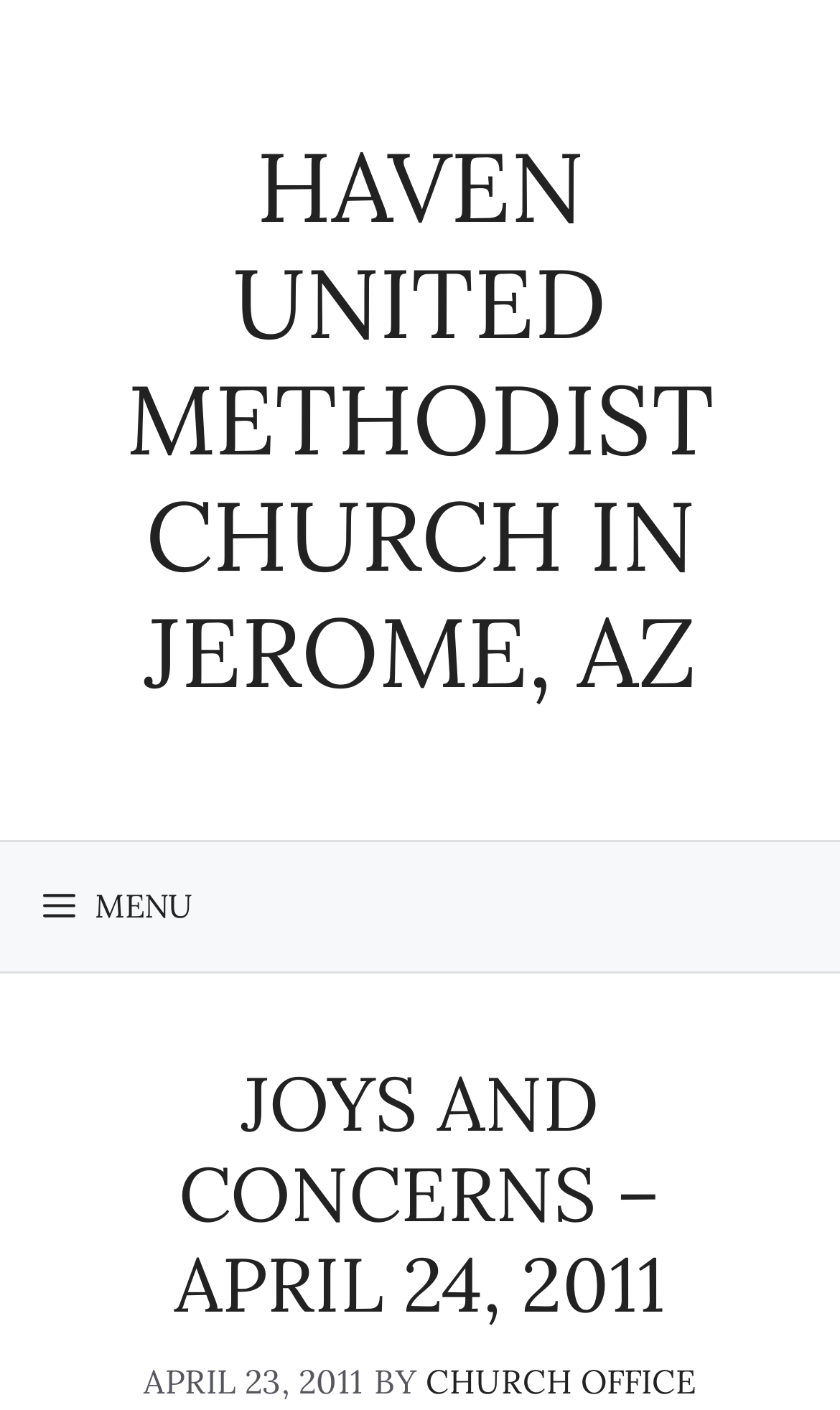Give a one-word or one-phrase response to the question:
What is the date of the joys and concerns?

April 23, 2011